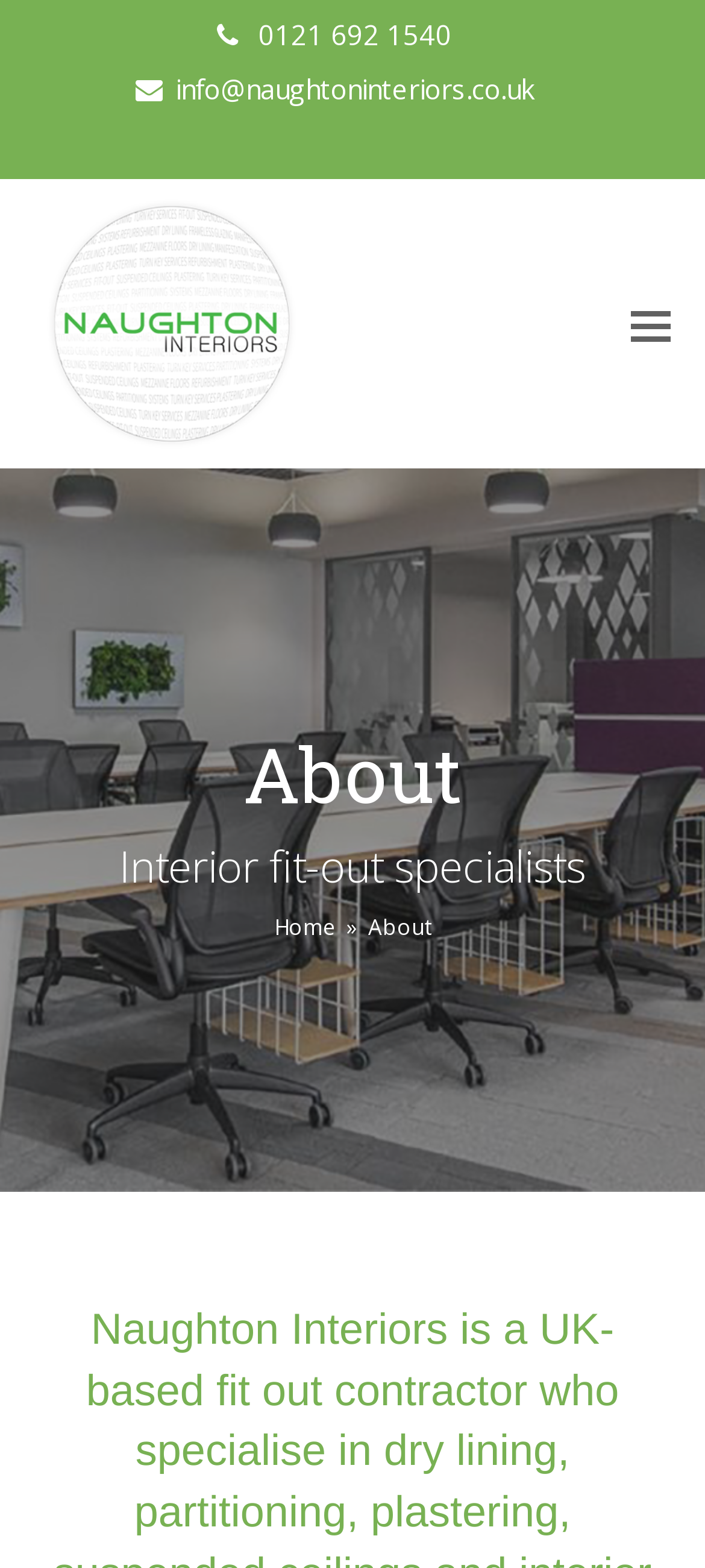Show the bounding box coordinates for the HTML element described as: "Home".

[0.388, 0.582, 0.476, 0.601]